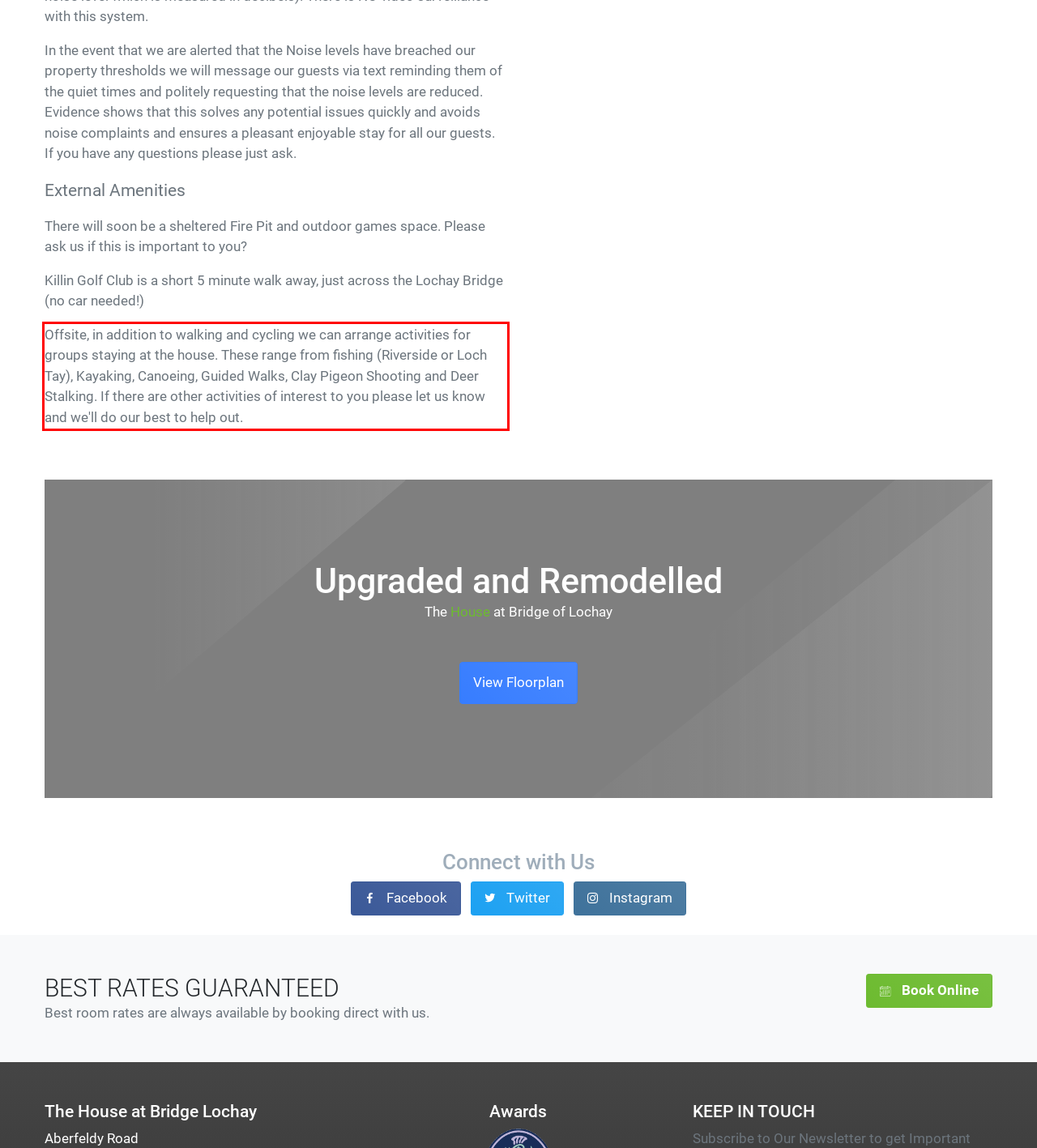Examine the screenshot of the webpage, locate the red bounding box, and generate the text contained within it.

Offsite, in addition to walking and cycling we can arrange activities for groups staying at the house. These range from fishing (Riverside or Loch Tay), Kayaking, Canoeing, Guided Walks, Clay Pigeon Shooting and Deer Stalking. If there are other activities of interest to you please let us know and we'll do our best to help out.